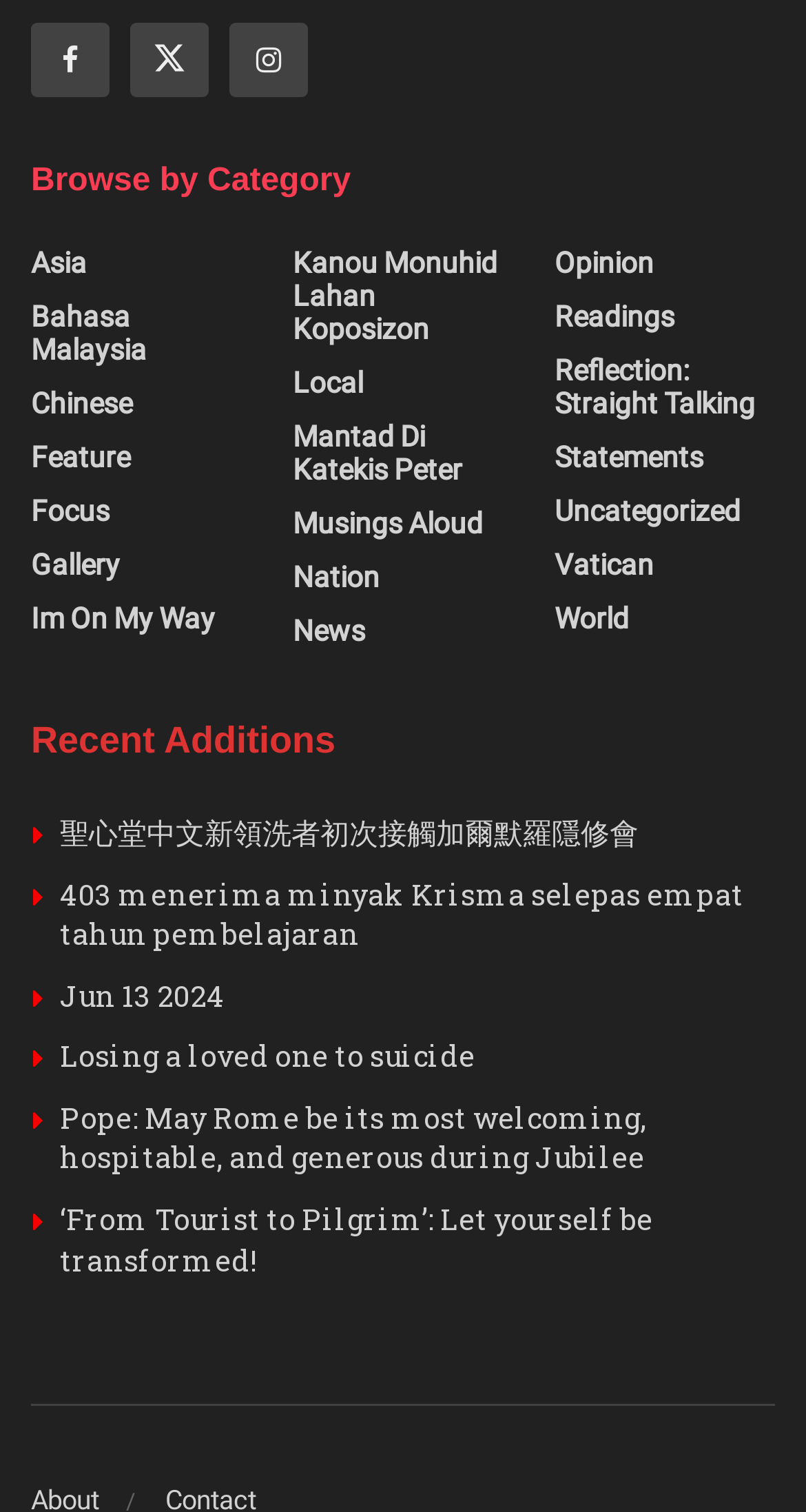Find the bounding box coordinates of the clickable region needed to perform the following instruction: "Browse by category". The coordinates should be provided as four float numbers between 0 and 1, i.e., [left, top, right, bottom].

[0.038, 0.105, 0.962, 0.135]